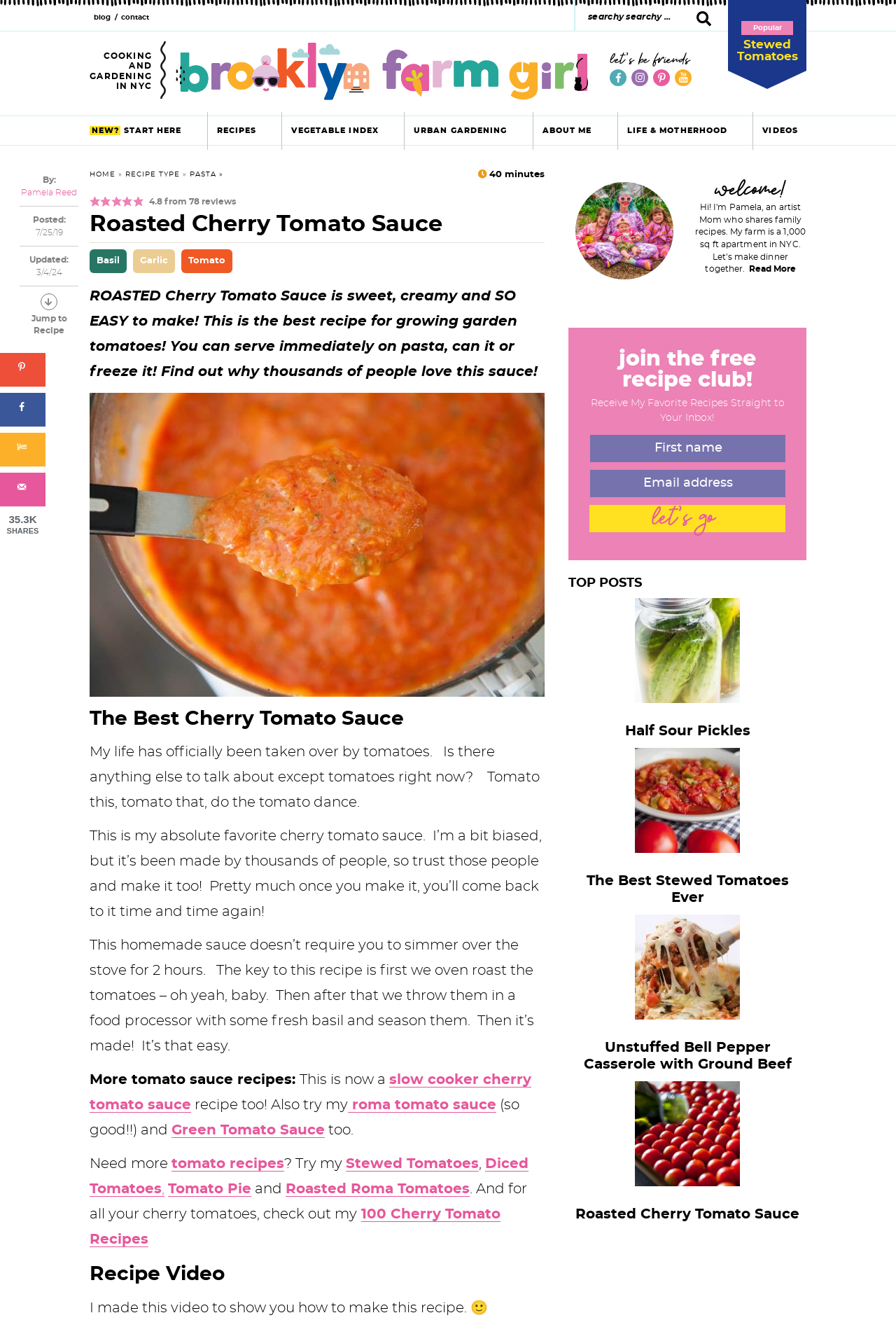Determine the bounding box coordinates of the element that should be clicked to execute the following command: "Search for recipes".

[0.641, 0.01, 0.797, 0.016]